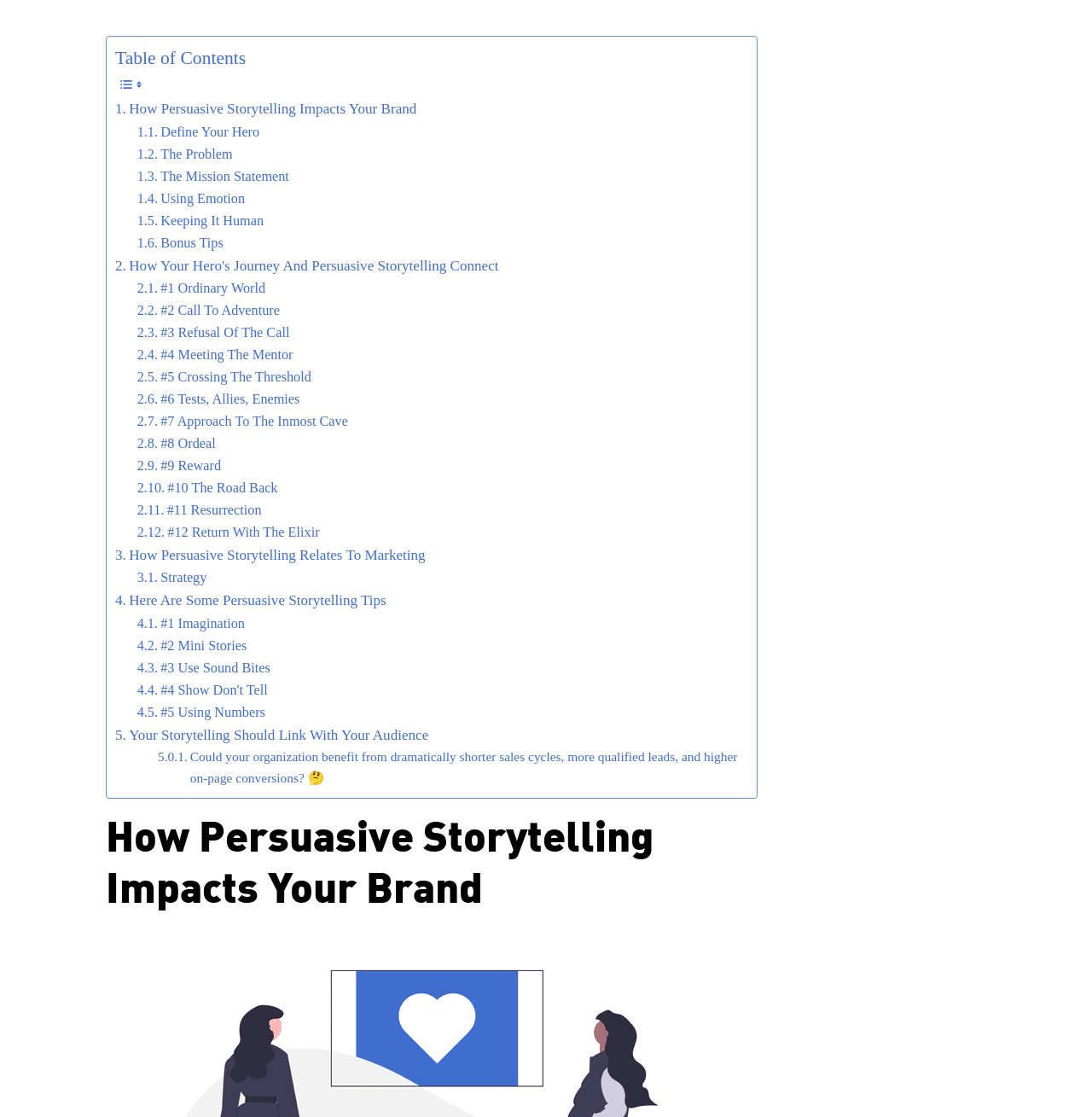Determine the bounding box coordinates of the region to click in order to accomplish the following instruction: "Learn about 'Using Emotion'". Provide the coordinates as four float numbers between 0 and 1, specifically [left, top, right, bottom].

[0.126, 0.168, 0.224, 0.188]